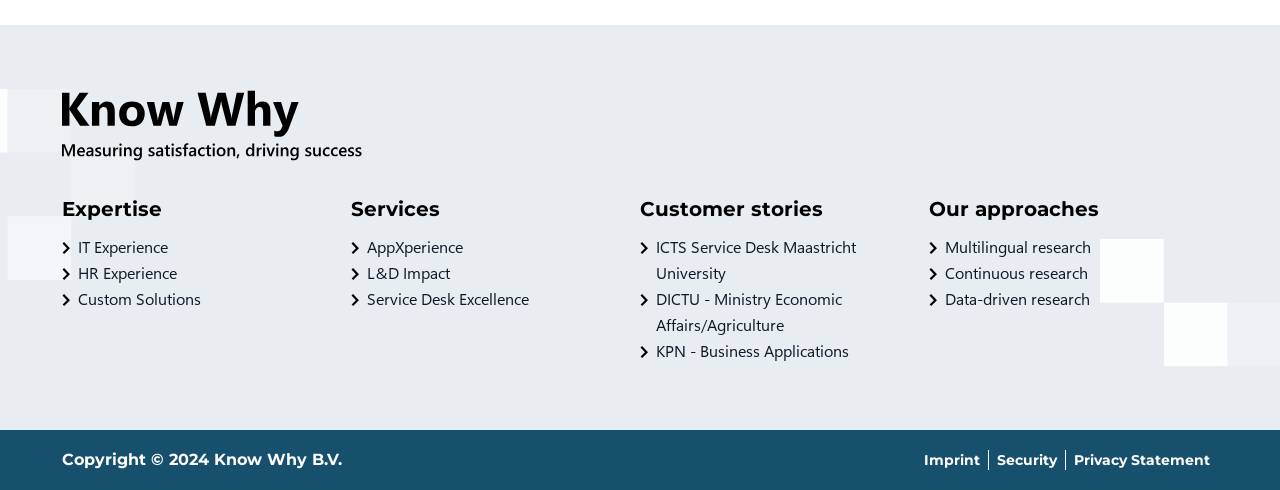Please answer the following question using a single word or phrase: 
What is the copyright year?

2024